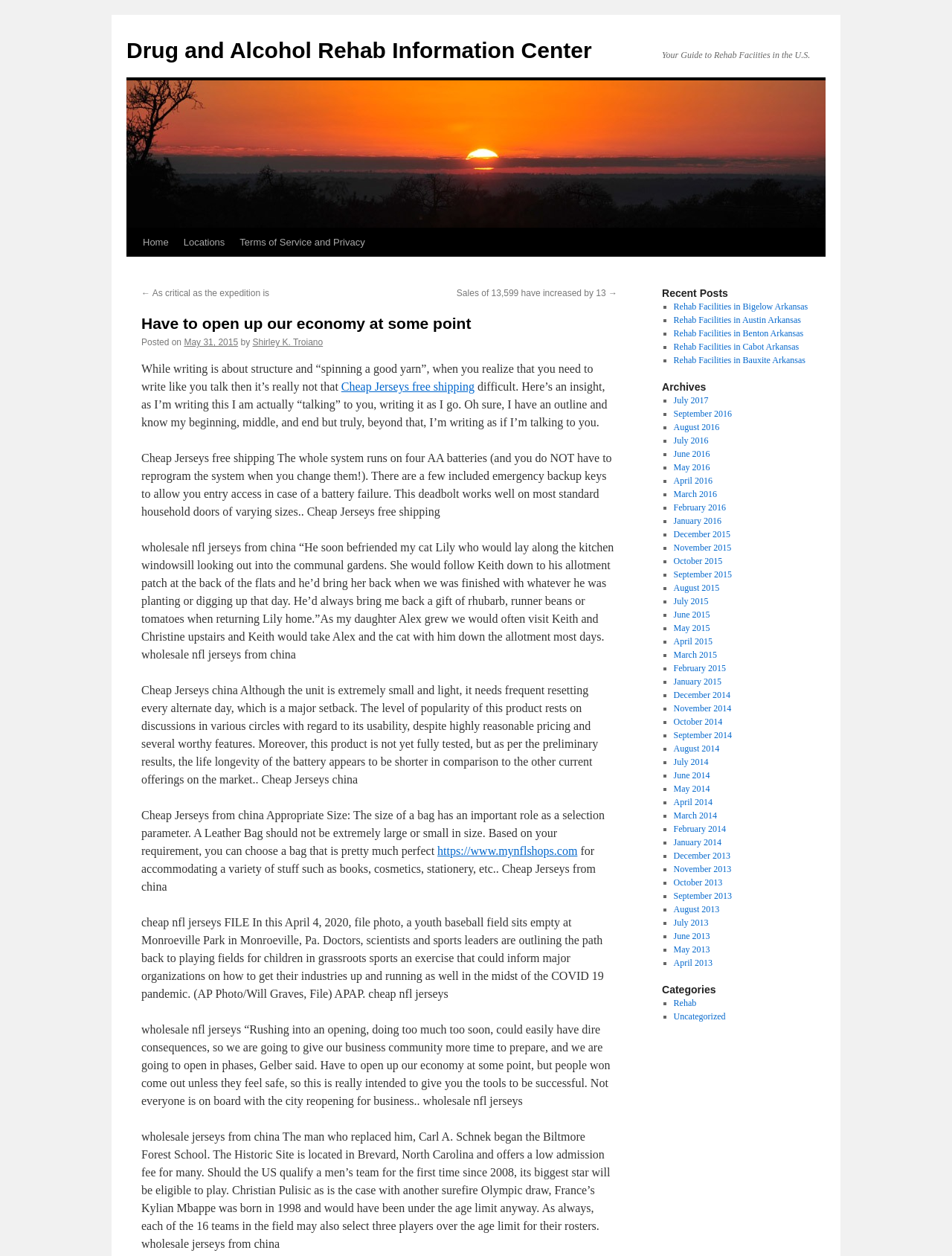Select the bounding box coordinates of the element I need to click to carry out the following instruction: "Click on the 'Home' link".

[0.142, 0.182, 0.185, 0.204]